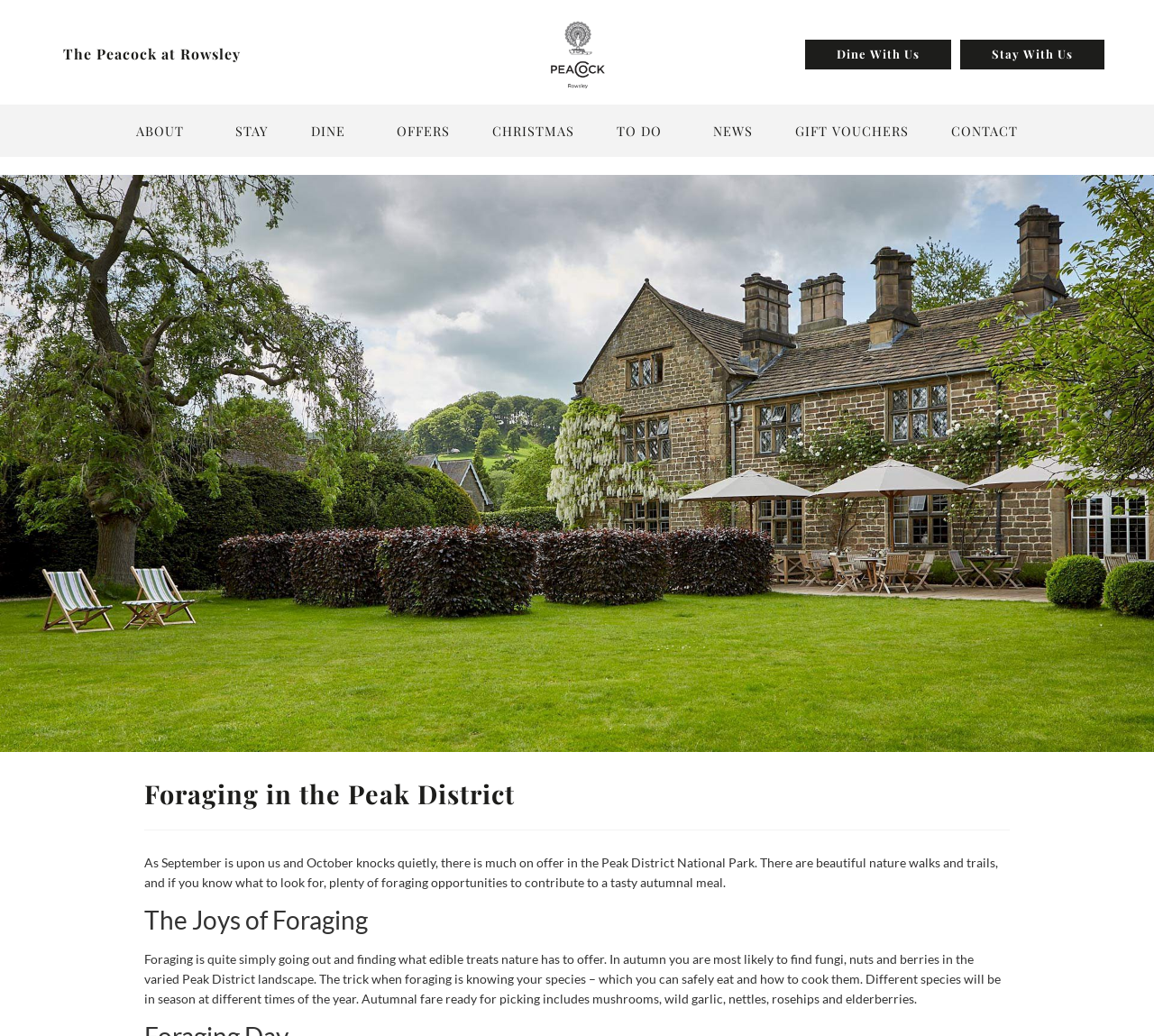Find the bounding box coordinates of the clickable region needed to perform the following instruction: "Click on 'CONTACT'". The coordinates should be provided as four float numbers between 0 and 1, i.e., [left, top, right, bottom].

[0.809, 0.106, 0.898, 0.146]